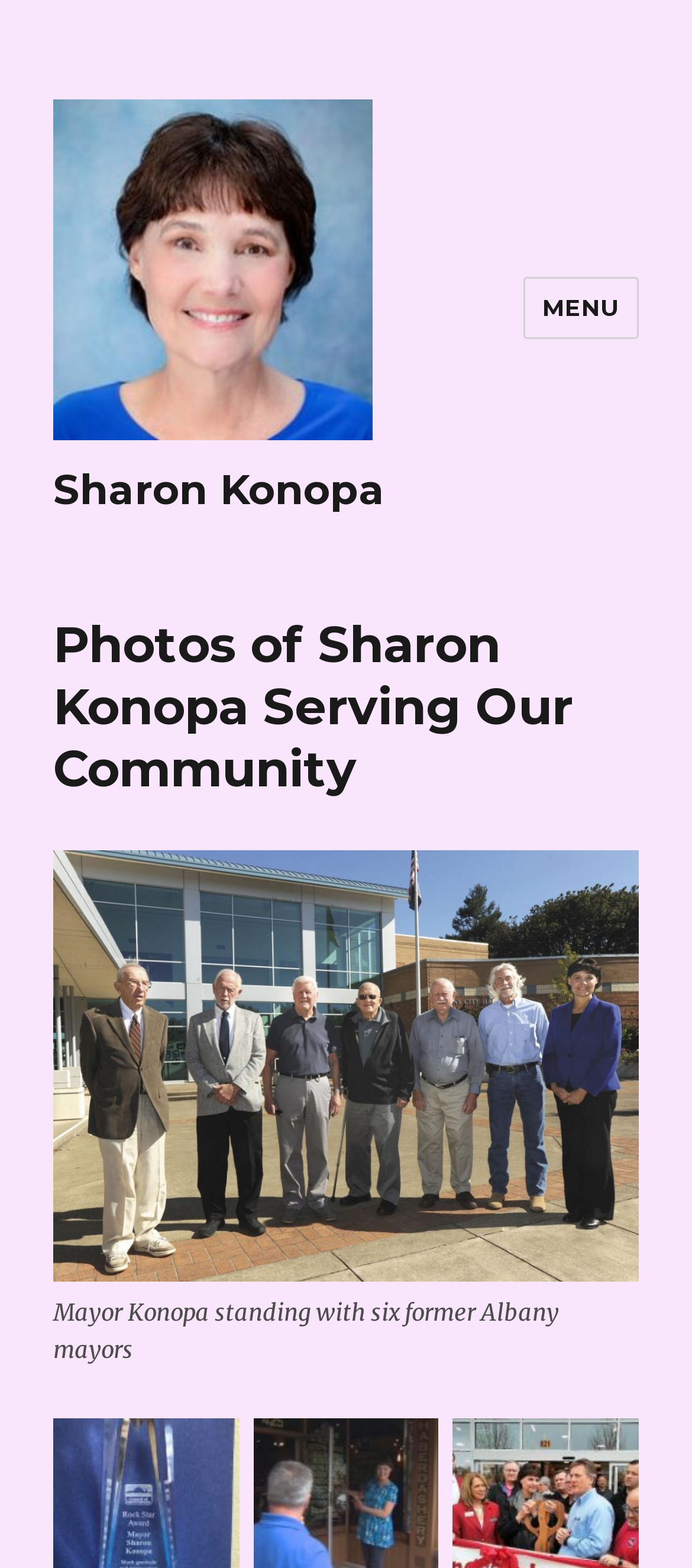Please find and report the primary heading text from the webpage.

Photos of Sharon Konopa Serving Our Community